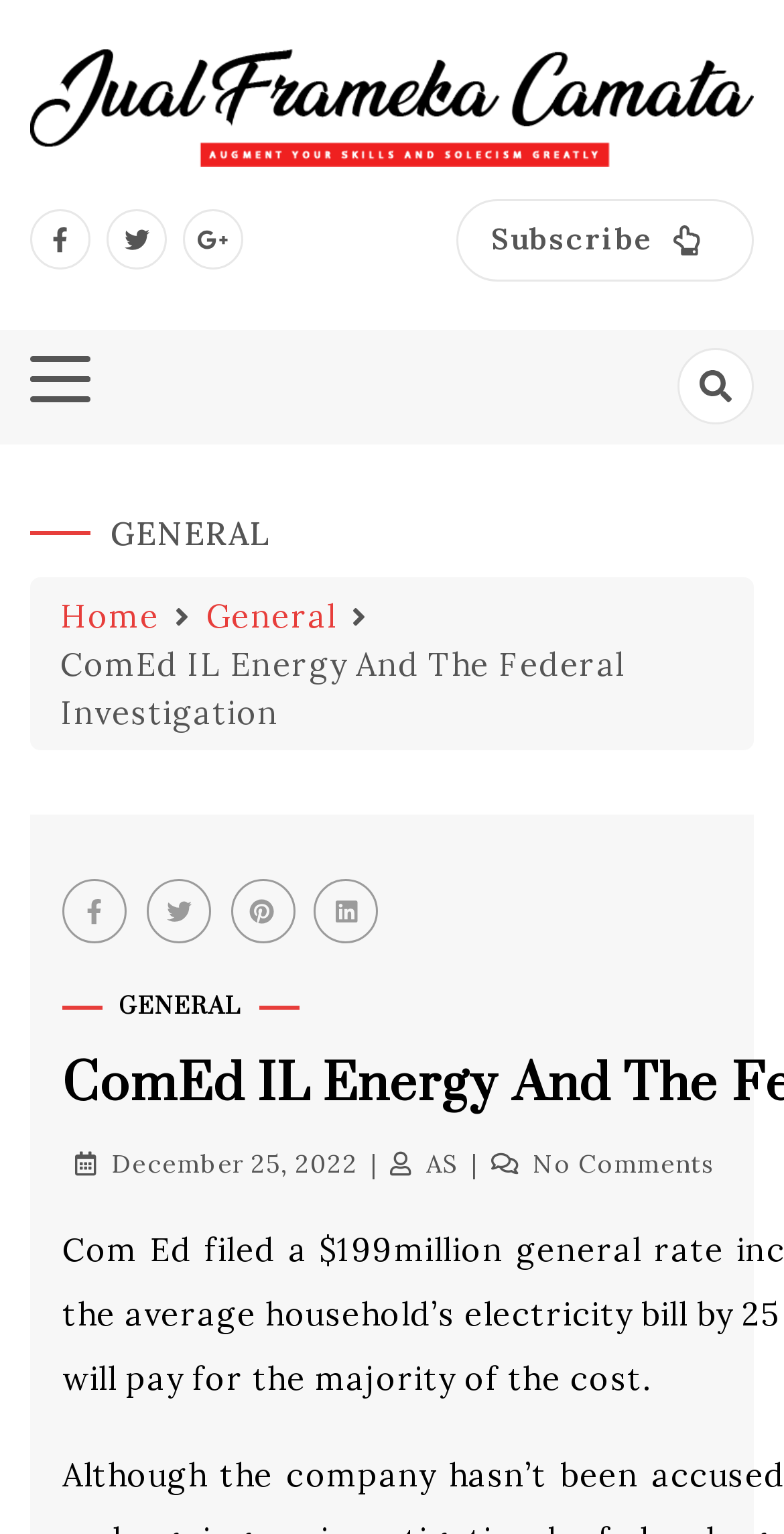Highlight the bounding box coordinates of the element that should be clicked to carry out the following instruction: "View the post from December 25, 2022". The coordinates must be given as four float numbers ranging from 0 to 1, i.e., [left, top, right, bottom].

[0.079, 0.749, 0.456, 0.768]